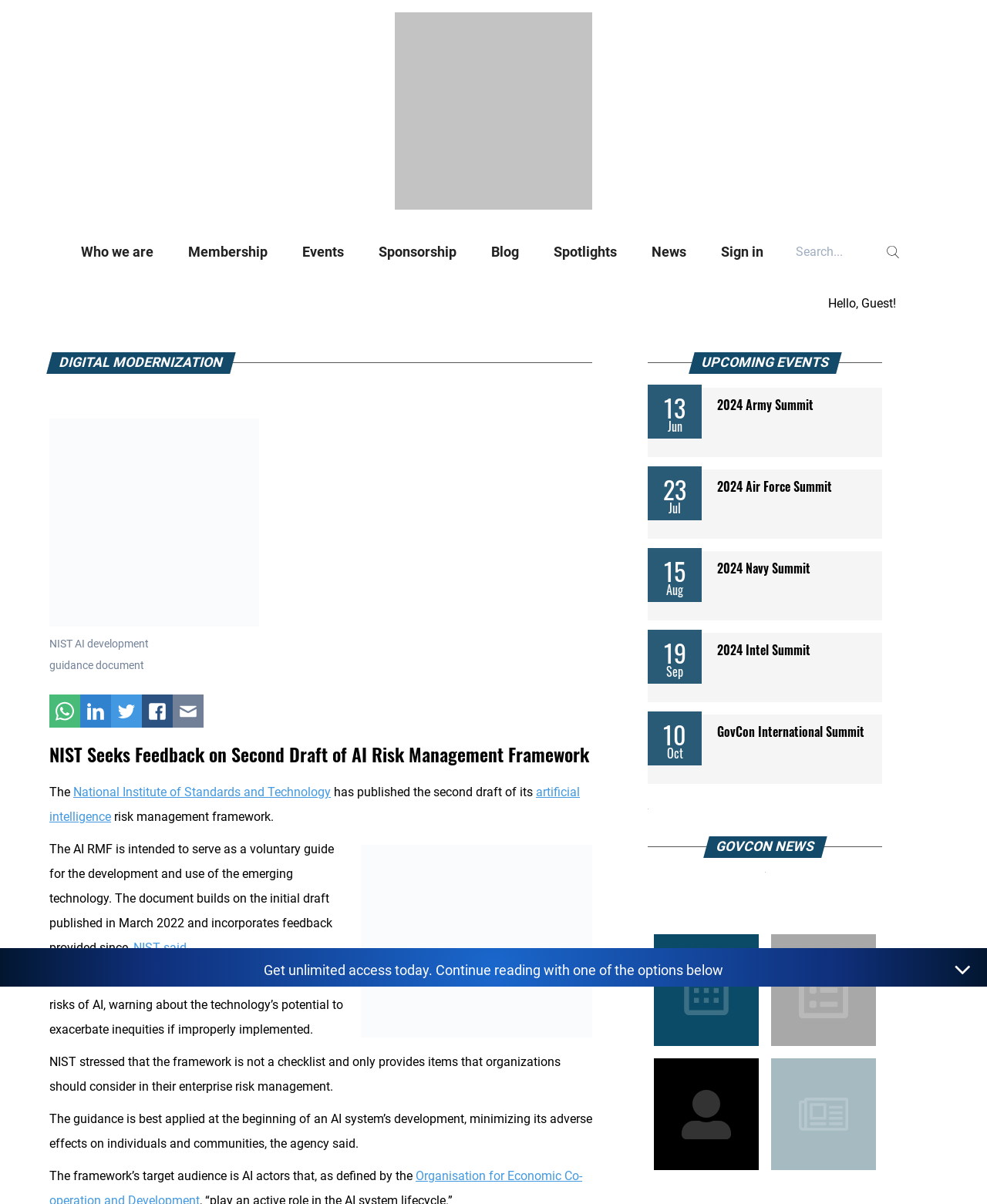What is the main topic of the article?
Analyze the screenshot and provide a detailed answer to the question.

The main topic of the article is the AI Risk Management Framework, specifically the second draft published by the National Institute of Standards and Technology, which provides guidance for managing the risks of AI.